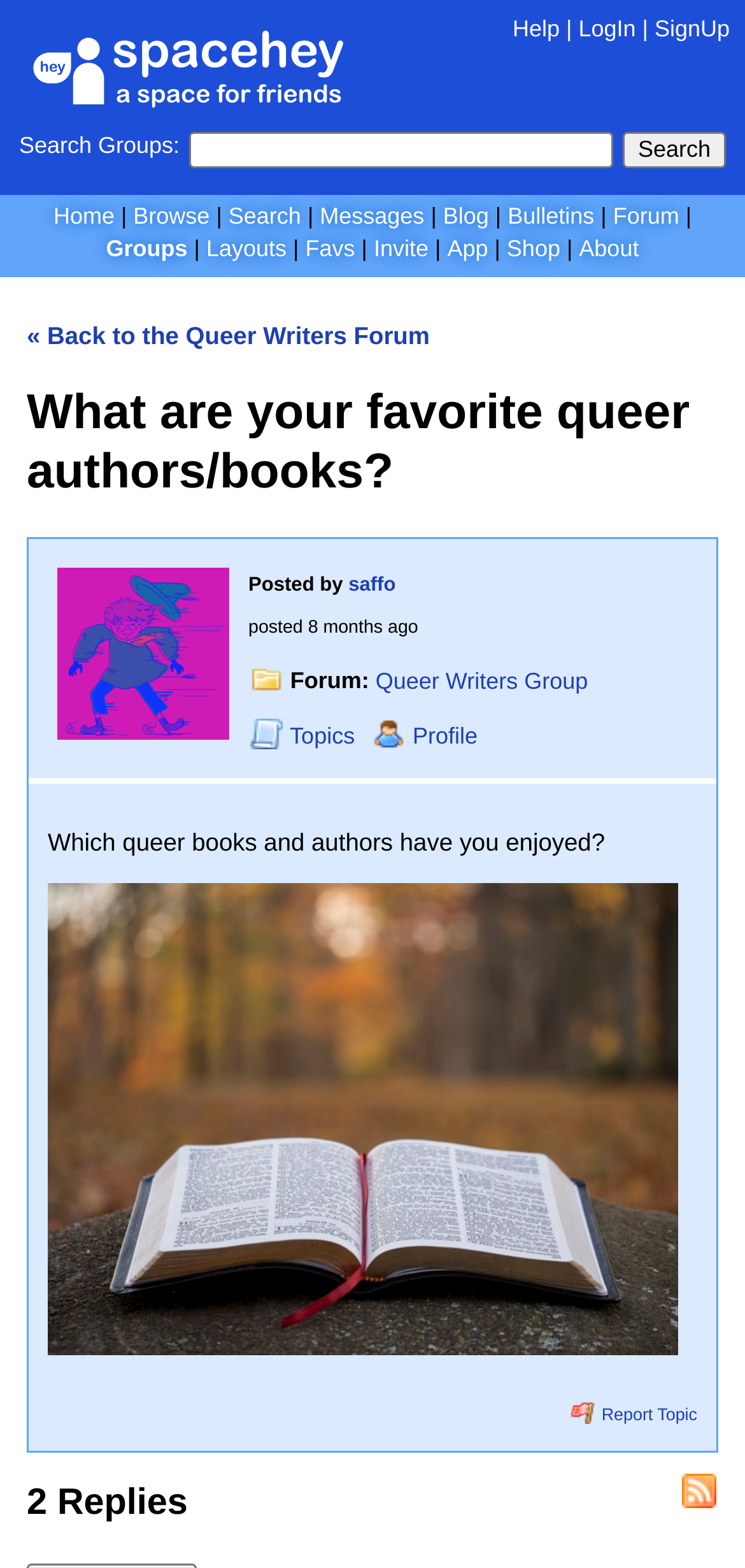Identify the bounding box of the UI element described as follows: "About". Provide the coordinates as four float numbers in the range of 0 to 1 [left, top, right, bottom].

[0.777, 0.15, 0.858, 0.167]